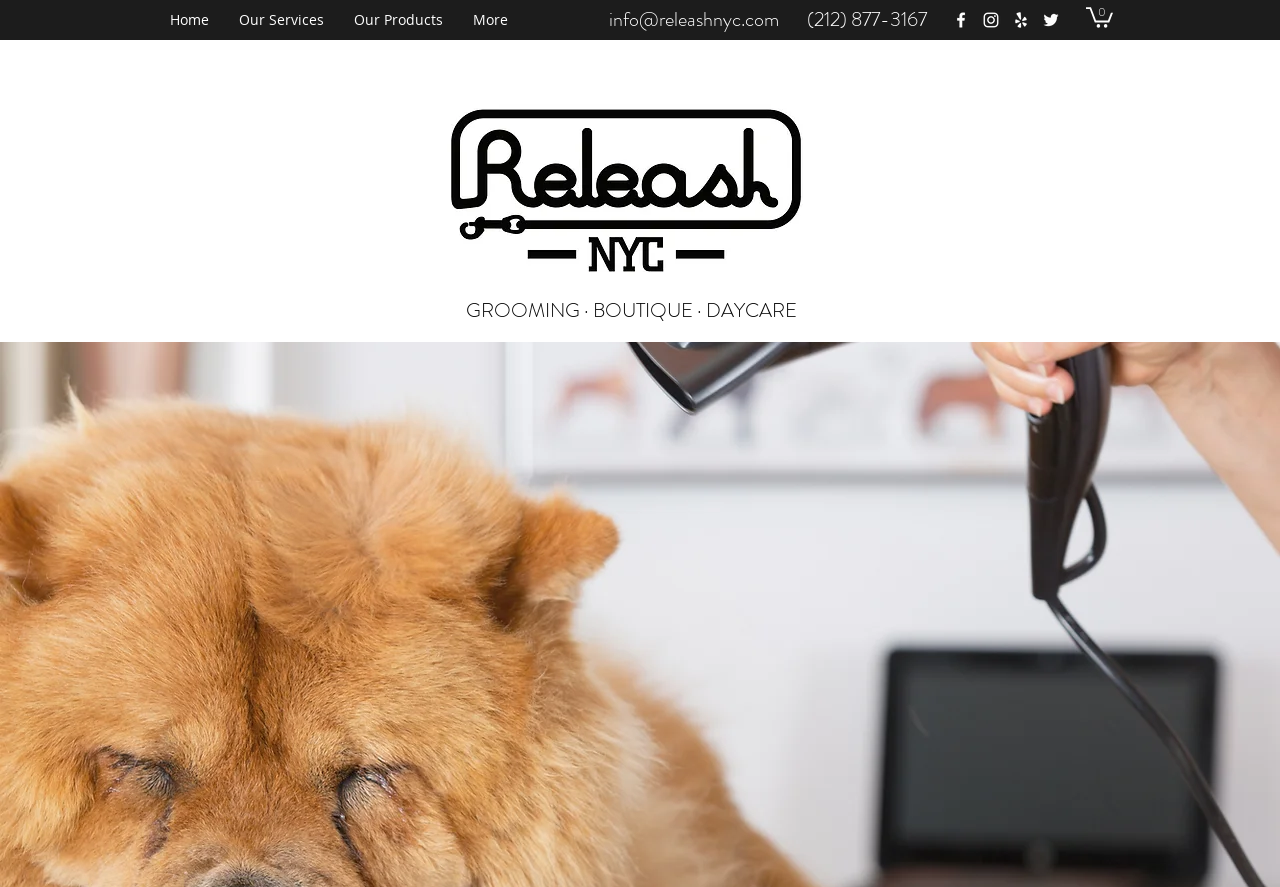Find the bounding box coordinates of the element to click in order to complete the given instruction: "Contact us via email."

[0.476, 0.006, 0.609, 0.038]